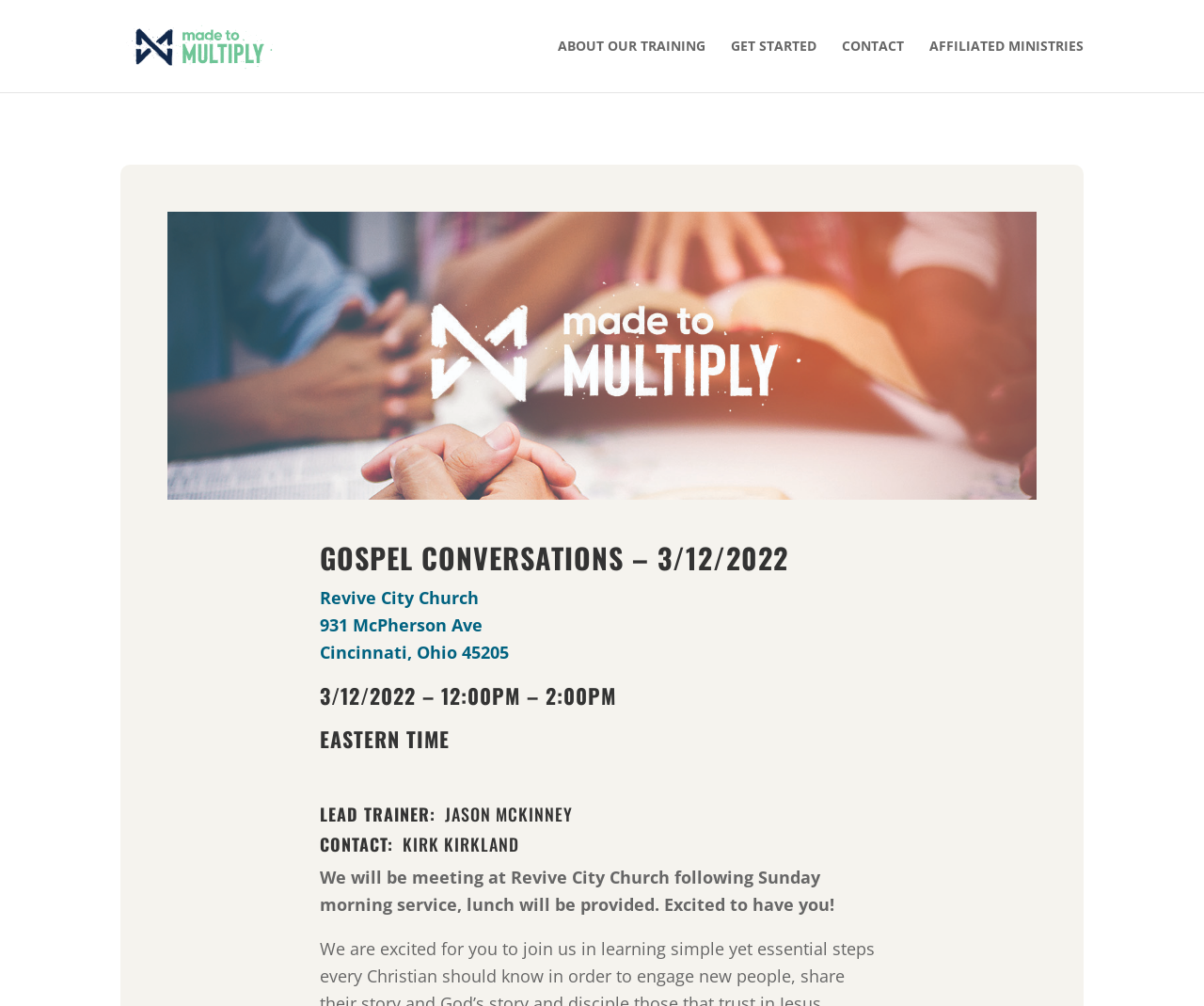Please find the top heading of the webpage and generate its text.

GOSPEL CONVERSATIONS – 3/12/2022